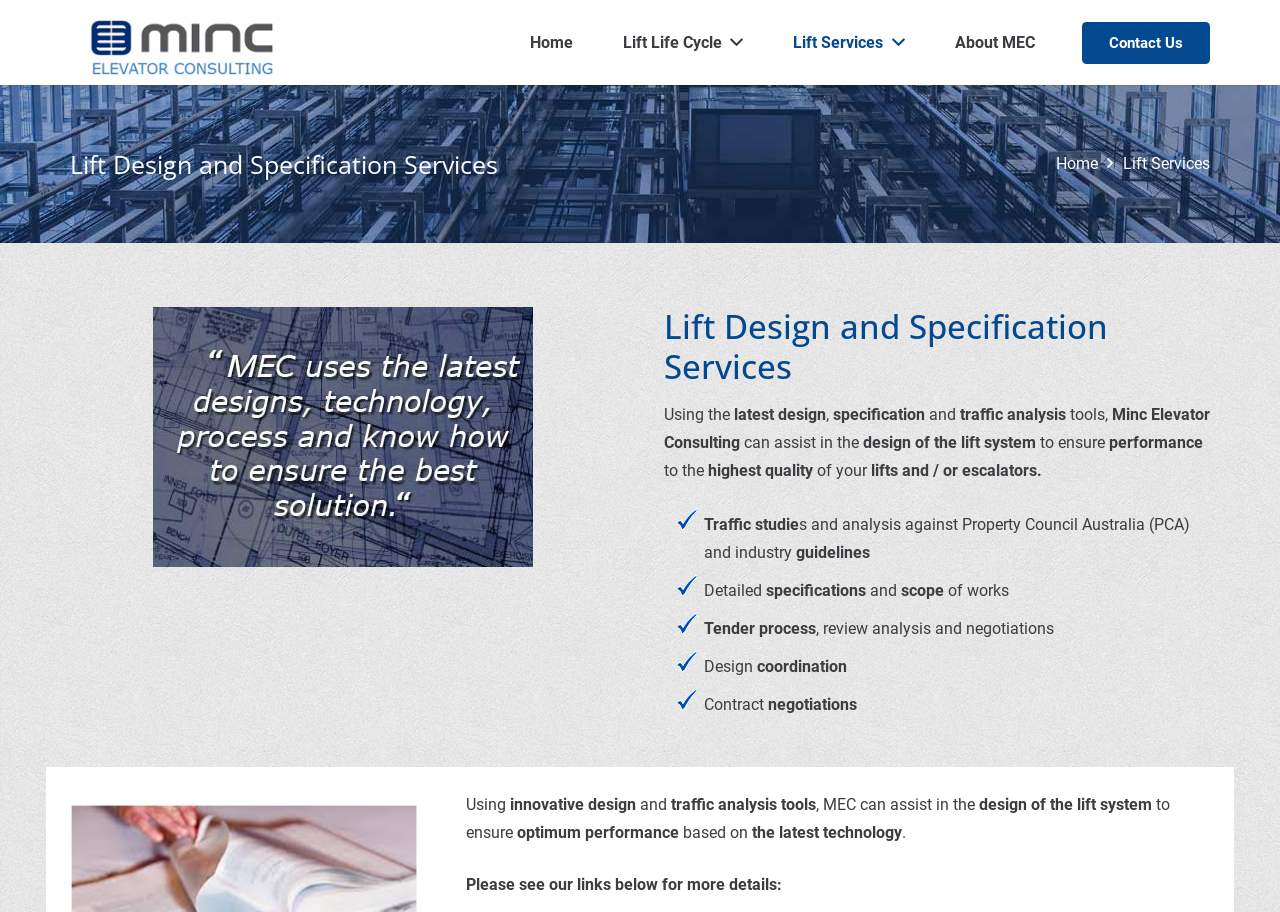Please find the bounding box coordinates of the element that you should click to achieve the following instruction: "Click on the 'Contact Us' link". The coordinates should be presented as four float numbers between 0 and 1: [left, top, right, bottom].

[0.845, 0.024, 0.945, 0.07]